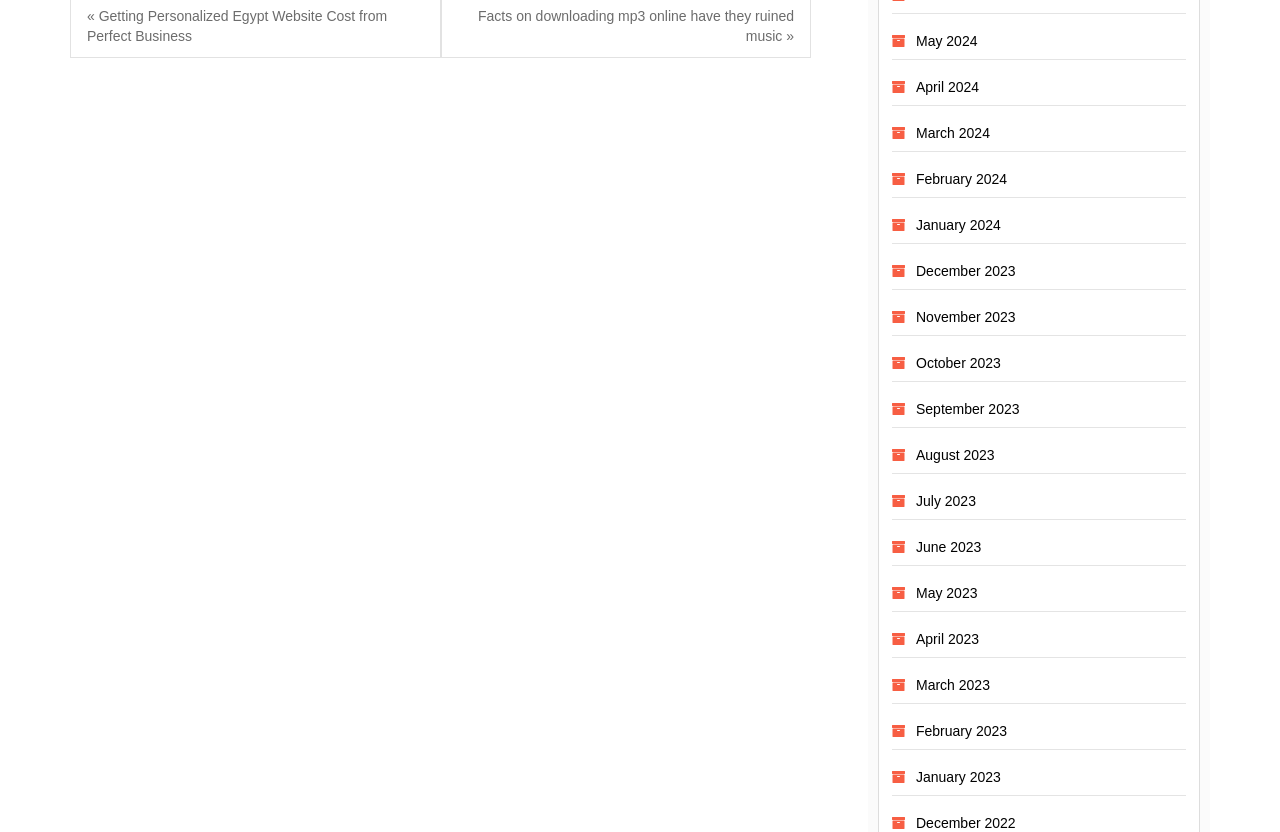Find the bounding box coordinates of the element to click in order to complete the given instruction: "check January 2024."

[0.716, 0.261, 0.782, 0.28]